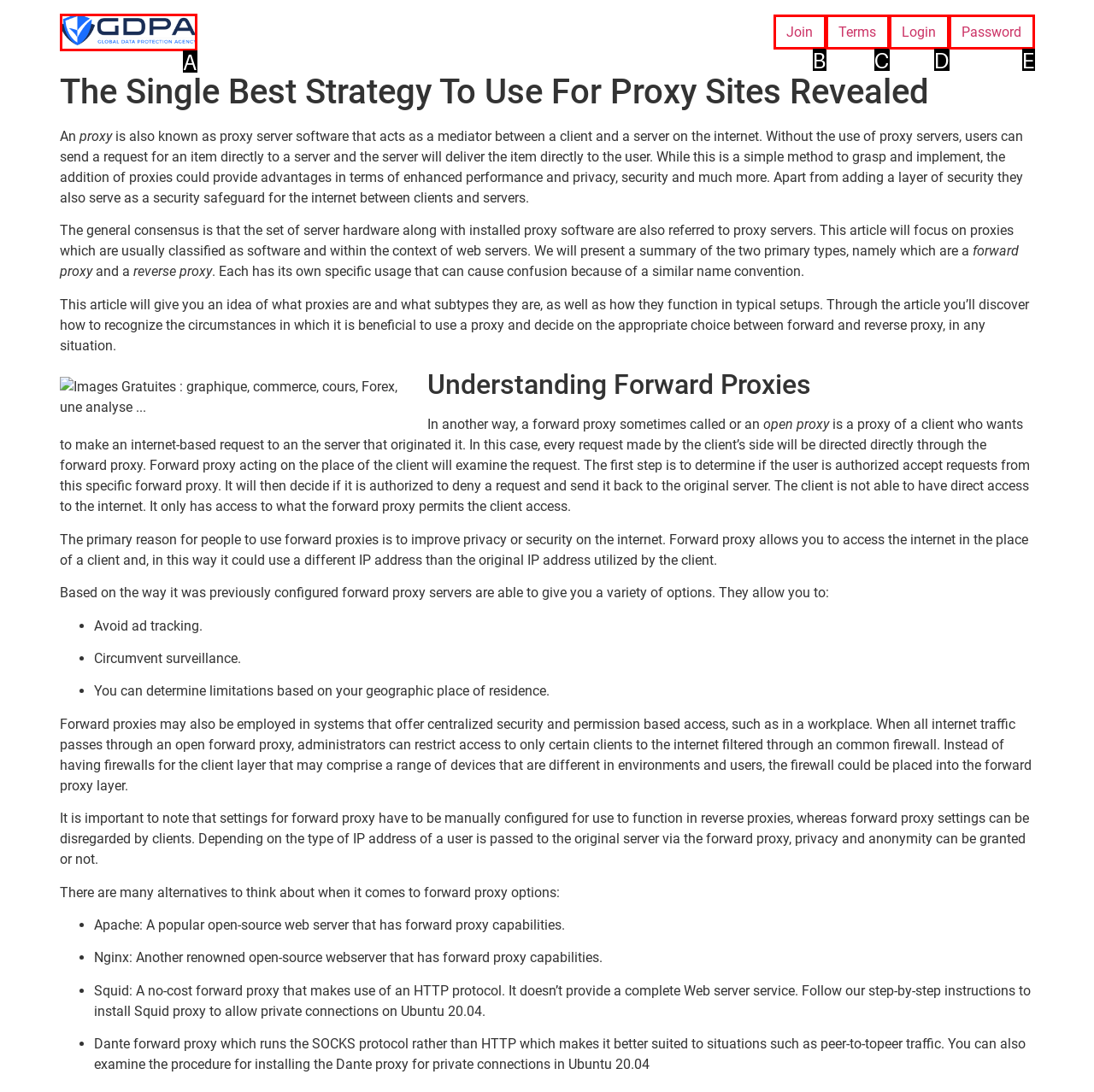Using the element description: Terms, select the HTML element that matches best. Answer with the letter of your choice.

C